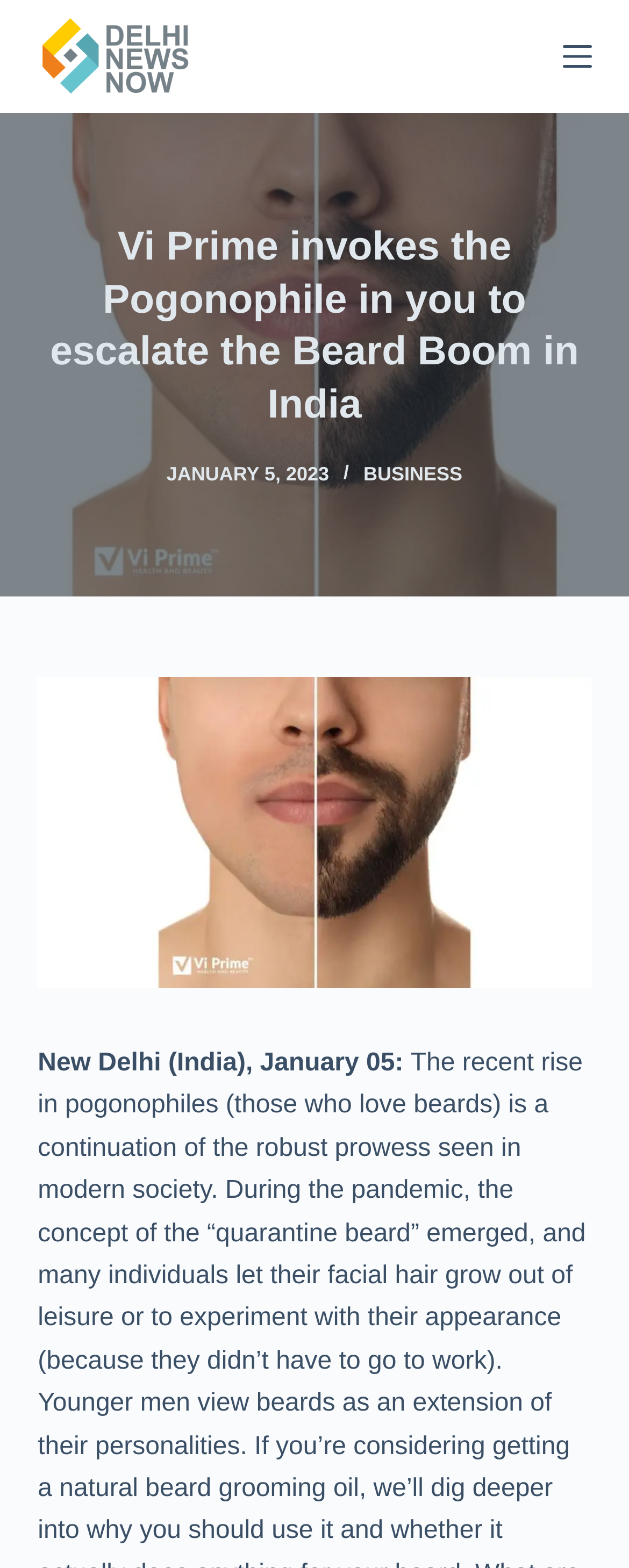Answer in one word or a short phrase: 
What is the name of the news organization?

Delhi News Now